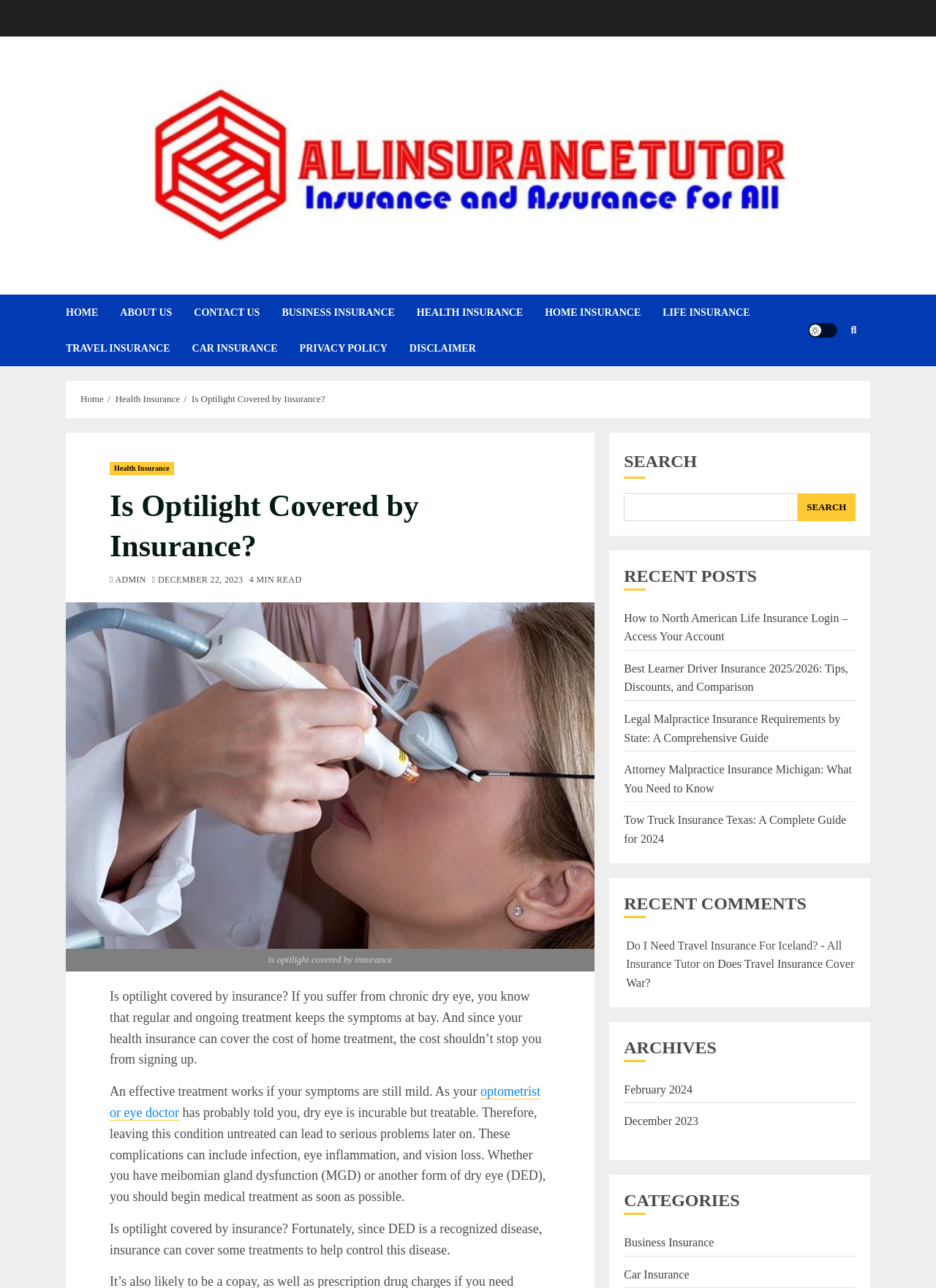Could you locate the bounding box coordinates for the section that should be clicked to accomplish this task: "Read the 'Is Optilight Covered by Insurance?' article".

[0.117, 0.377, 0.588, 0.439]